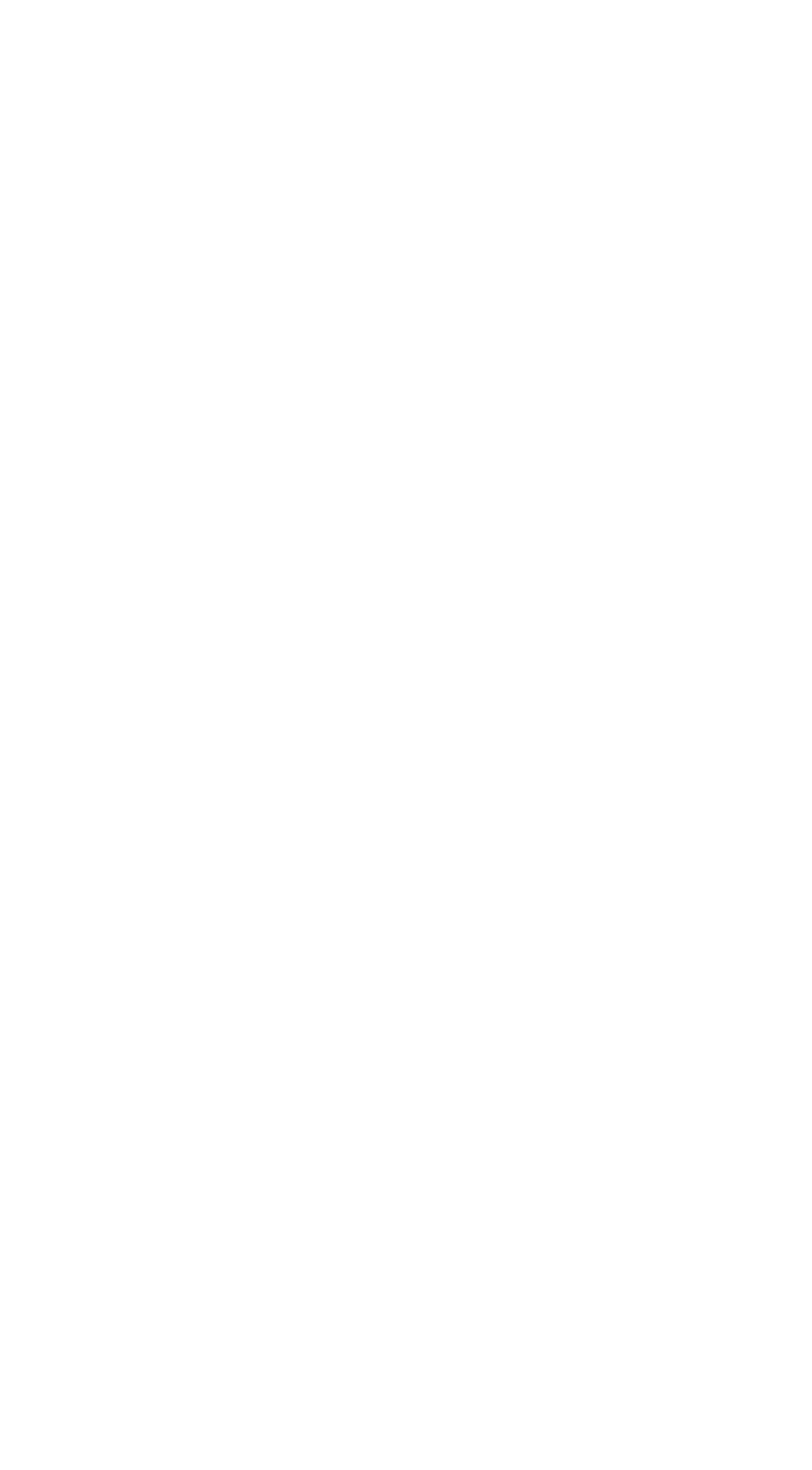How many links are present at the bottom of the page?
Using the visual information, answer the question in a single word or phrase.

5